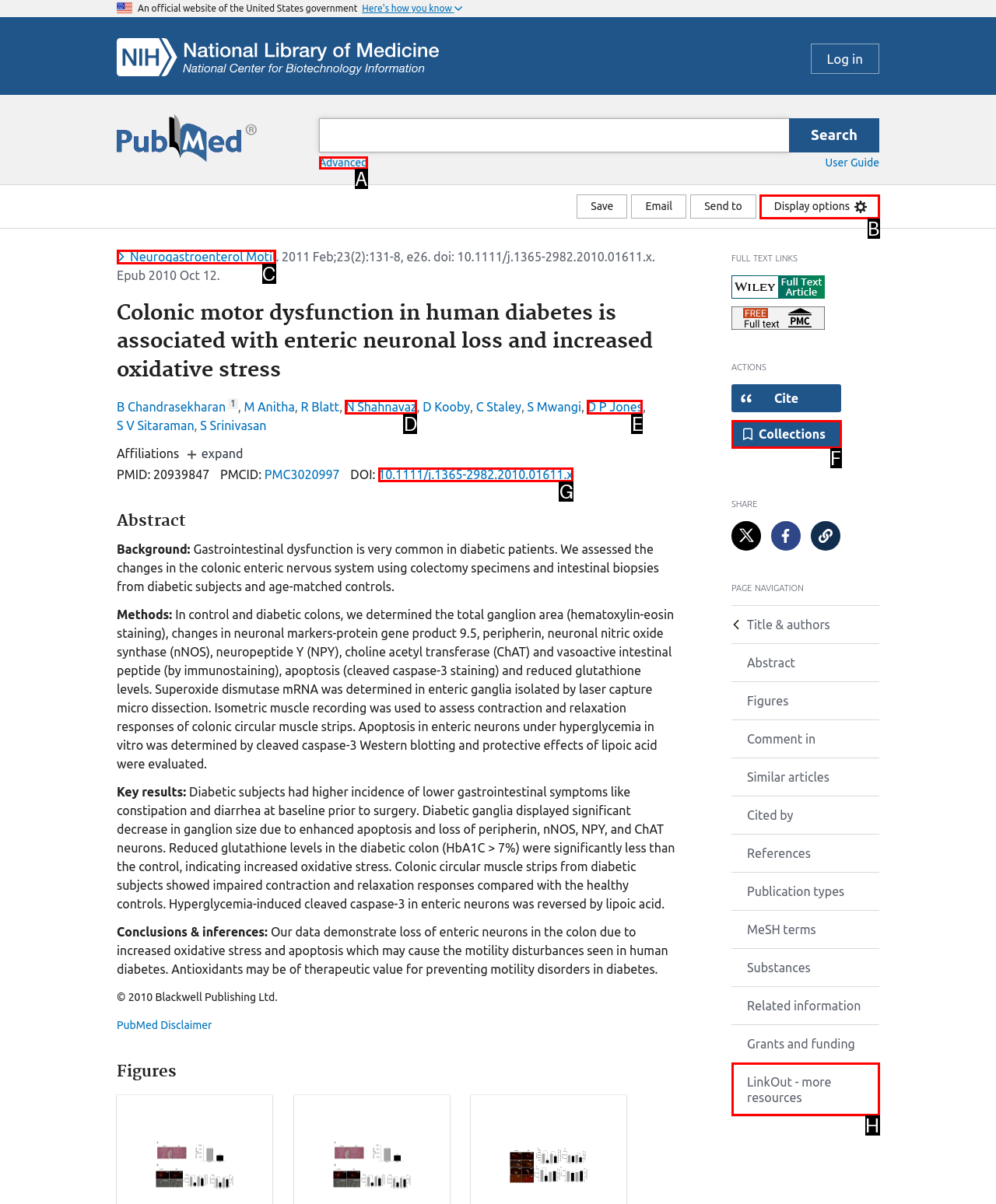Identify which option matches the following description: LinkOut - more resources
Answer by giving the letter of the correct option directly.

H